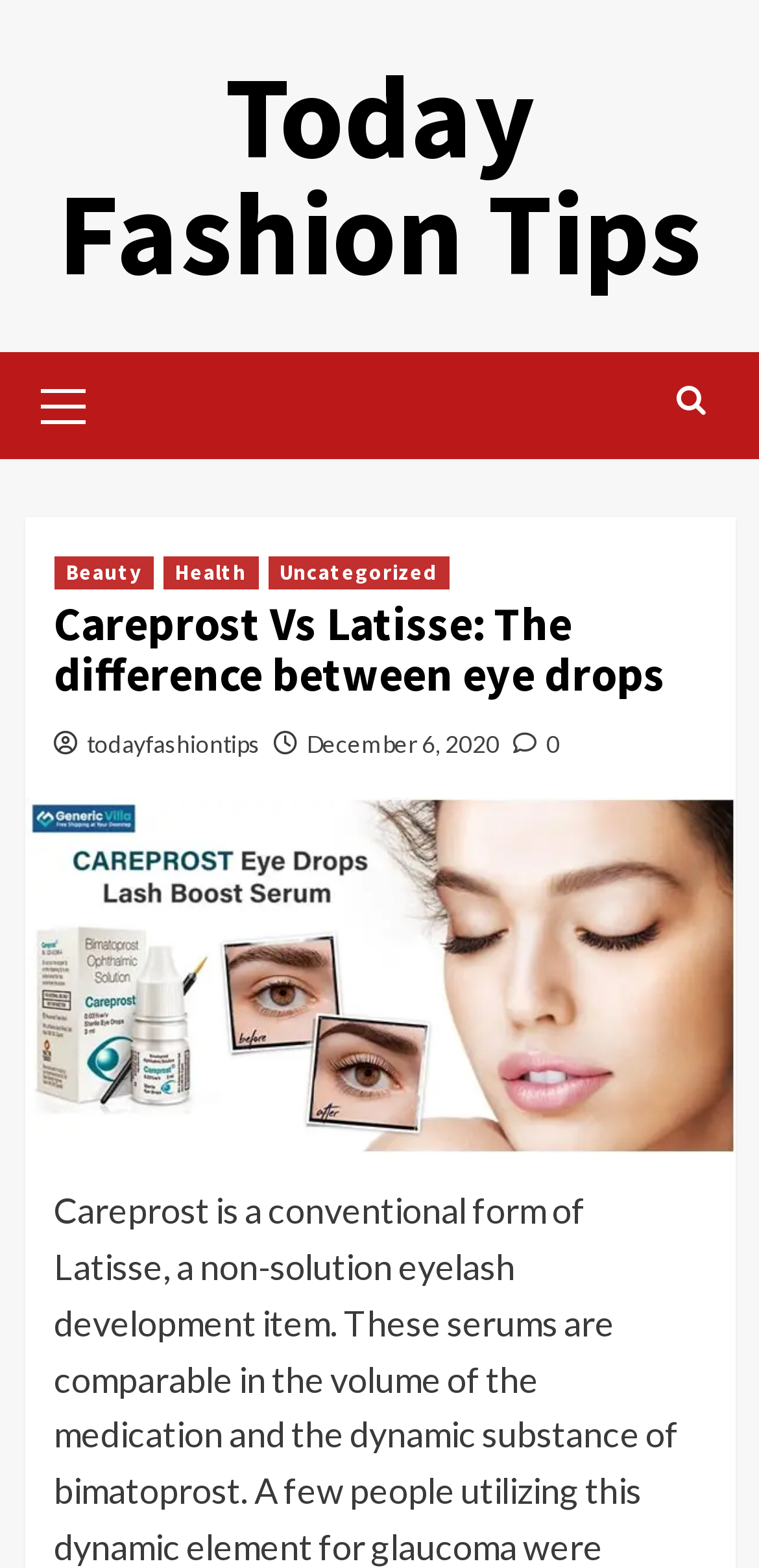Please examine the image and provide a detailed answer to the question: How many categories are in the header?

By examining the header section, I found three categories: 'Beauty', 'Health', and 'Uncategorized', which are represented as links.